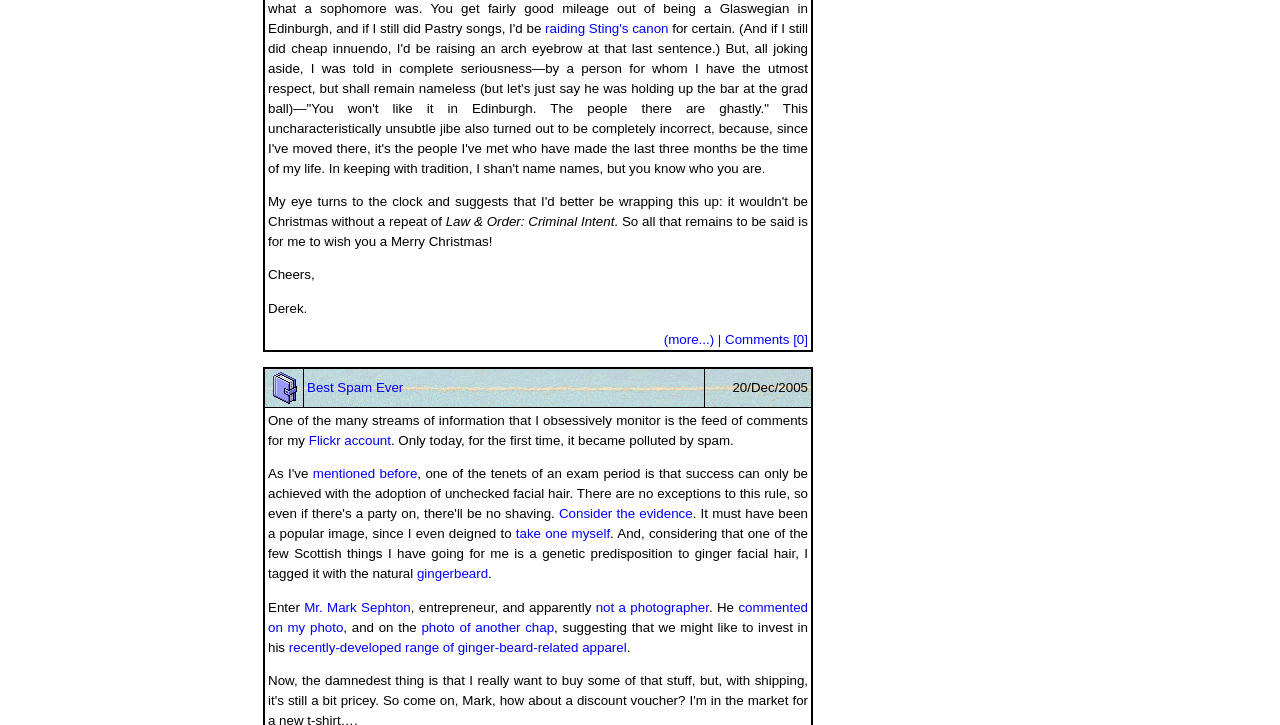Given the content of the image, can you provide a detailed answer to the question?
What is the name of the TV show mentioned in the text?

The text mentions 'Law & Order: Criminal Intent' as a TV show, which is likely a favorite of the author or someone they know.